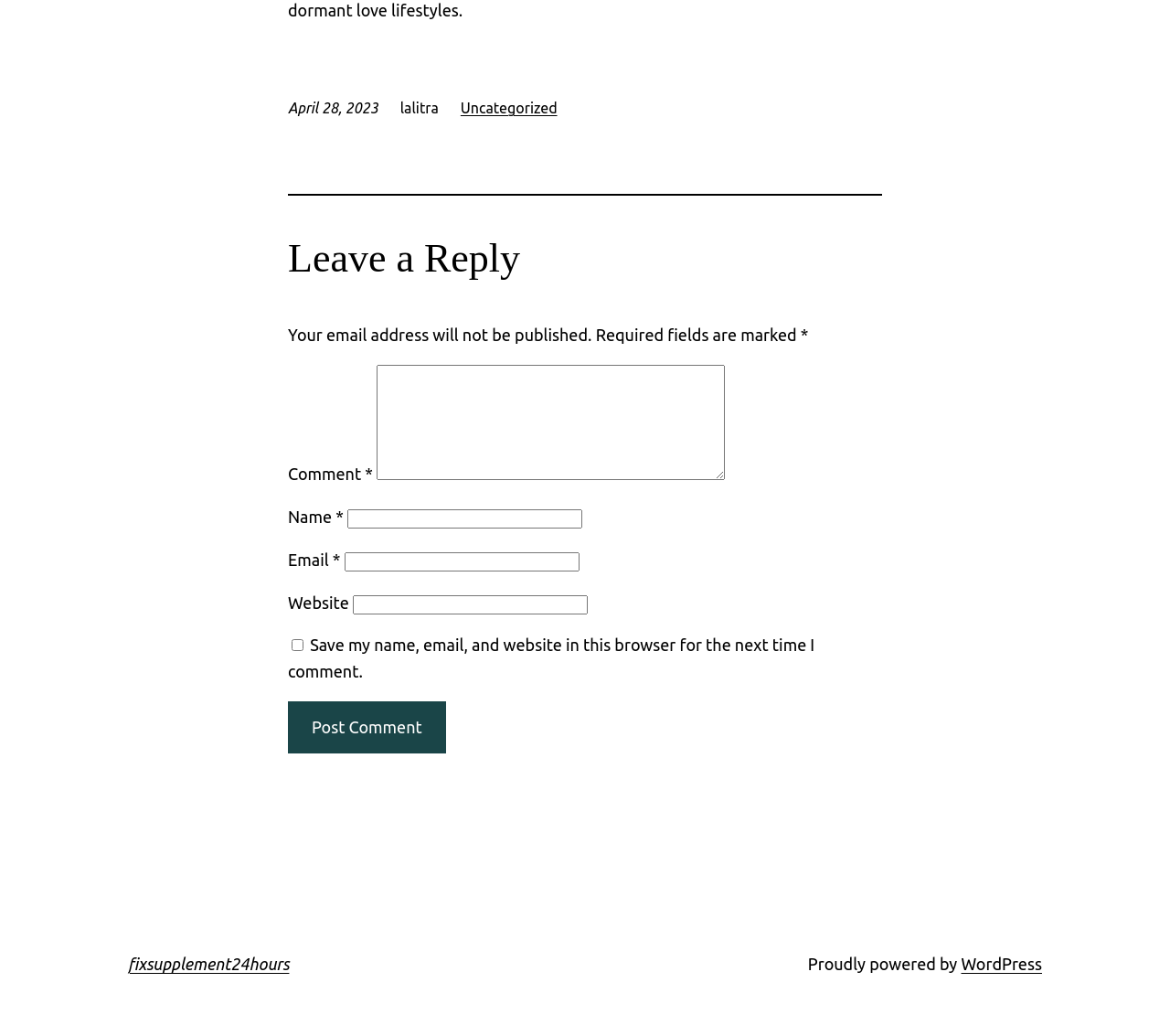Answer in one word or a short phrase: 
What is the category of the current post?

Uncategorized